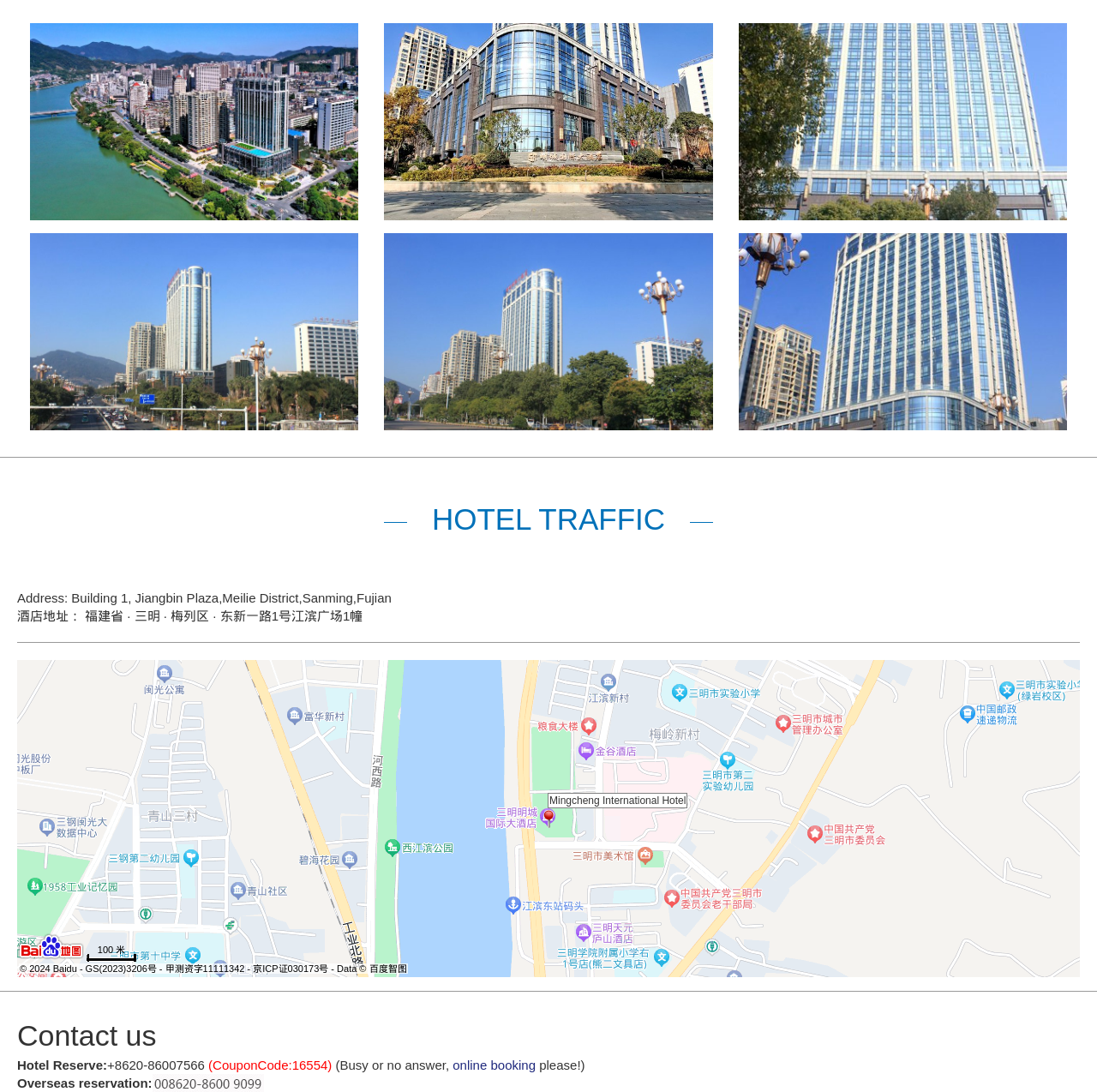Find the bounding box of the UI element described as: "alt="外观"". The bounding box coordinates should be given as four float values between 0 and 1, i.e., [left, top, right, bottom].

[0.673, 0.021, 0.973, 0.202]